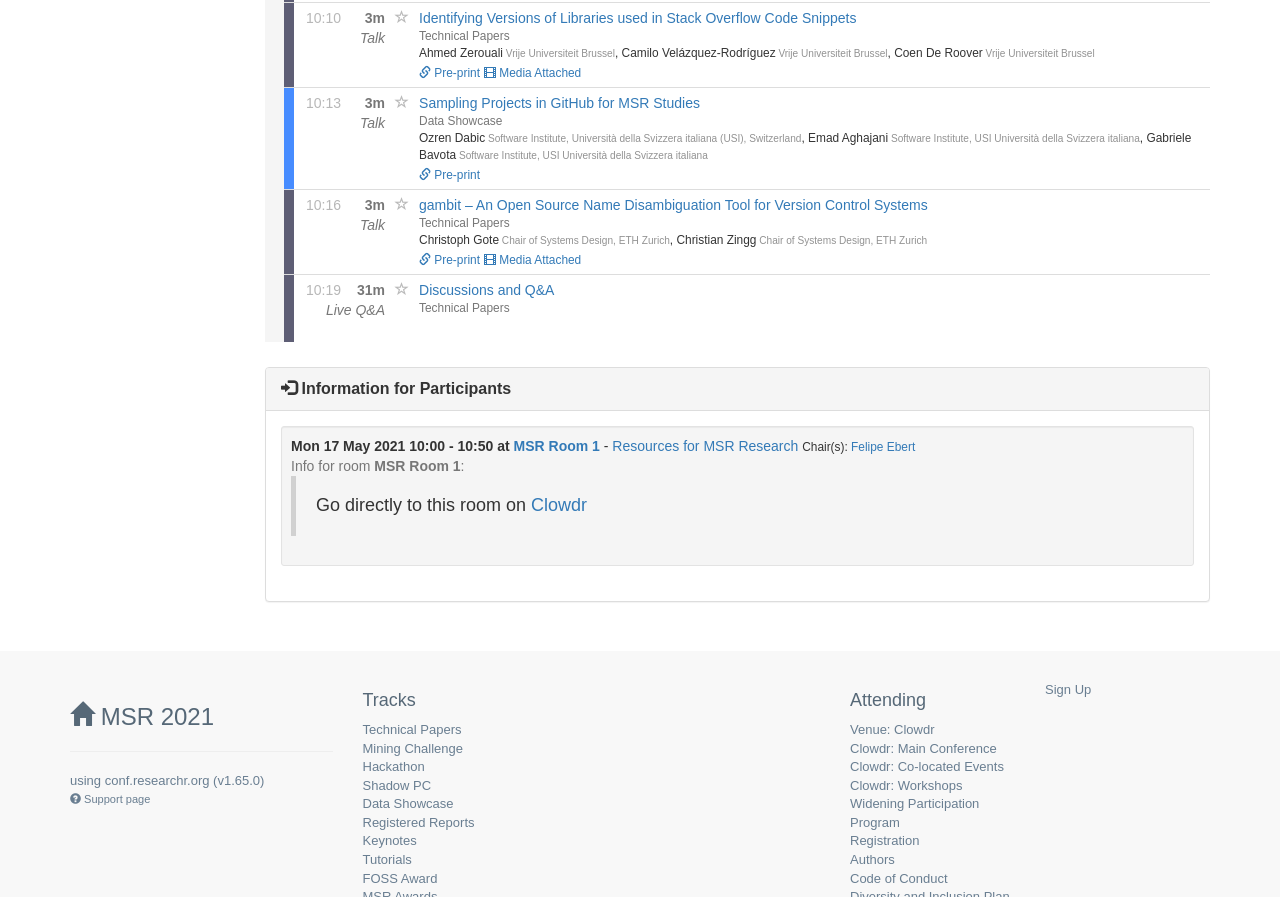Provide a one-word or one-phrase answer to the question:
What is the type of event listed under 'Tracks'?

Technical Papers, Mining Challenge, etc.